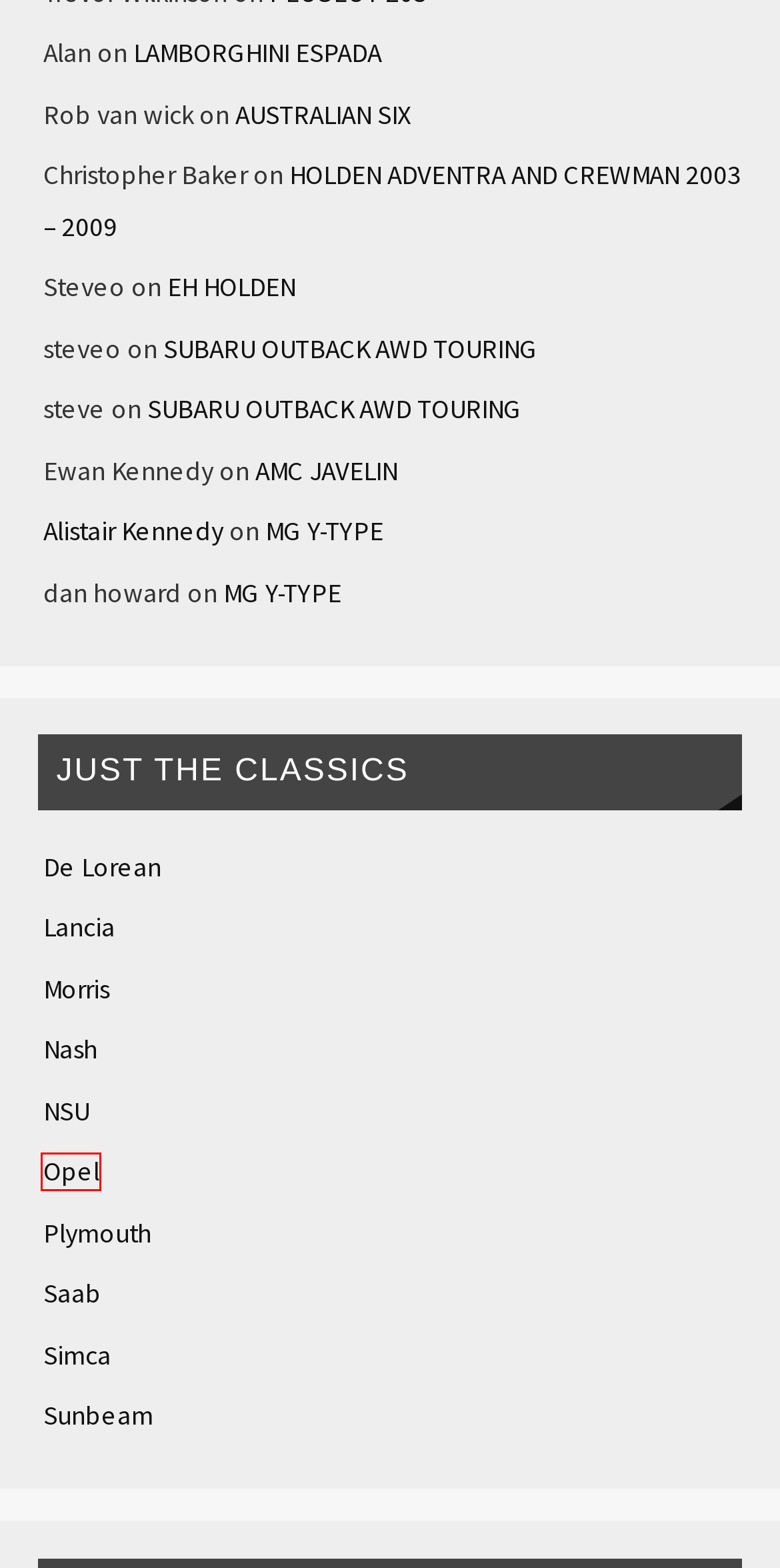Examine the screenshot of the webpage, which includes a red bounding box around an element. Choose the best matching webpage description for the page that will be displayed after clicking the element inside the red bounding box. Here are the candidates:
A. Simca Archives - Marque Automotive News
B. Opel Archives - Marque Automotive News
C. SUBARU OUTBACK AWD TOURING - Marque Automotive News
D. NSU Archives - Marque Automotive News
E. Lancia Archives - Marque Automotive News
F. Sunbeam Archives - Marque Automotive News
G. Morris Archives - Marque Automotive News
H. AMC JAVELIN - Marque Automotive News

B